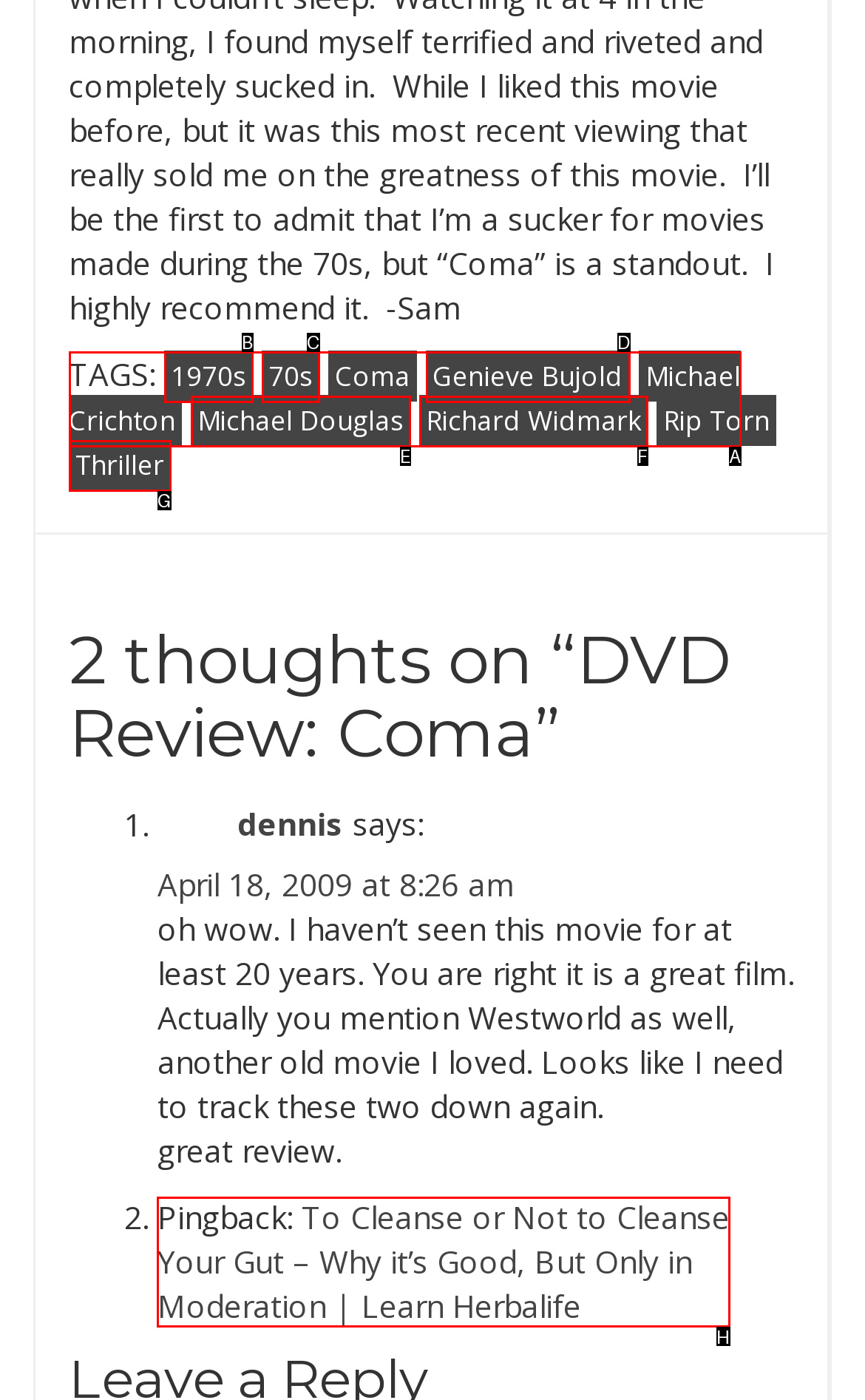Tell me which letter corresponds to the UI element that will allow you to Open August 2003. Answer with the letter directly.

None